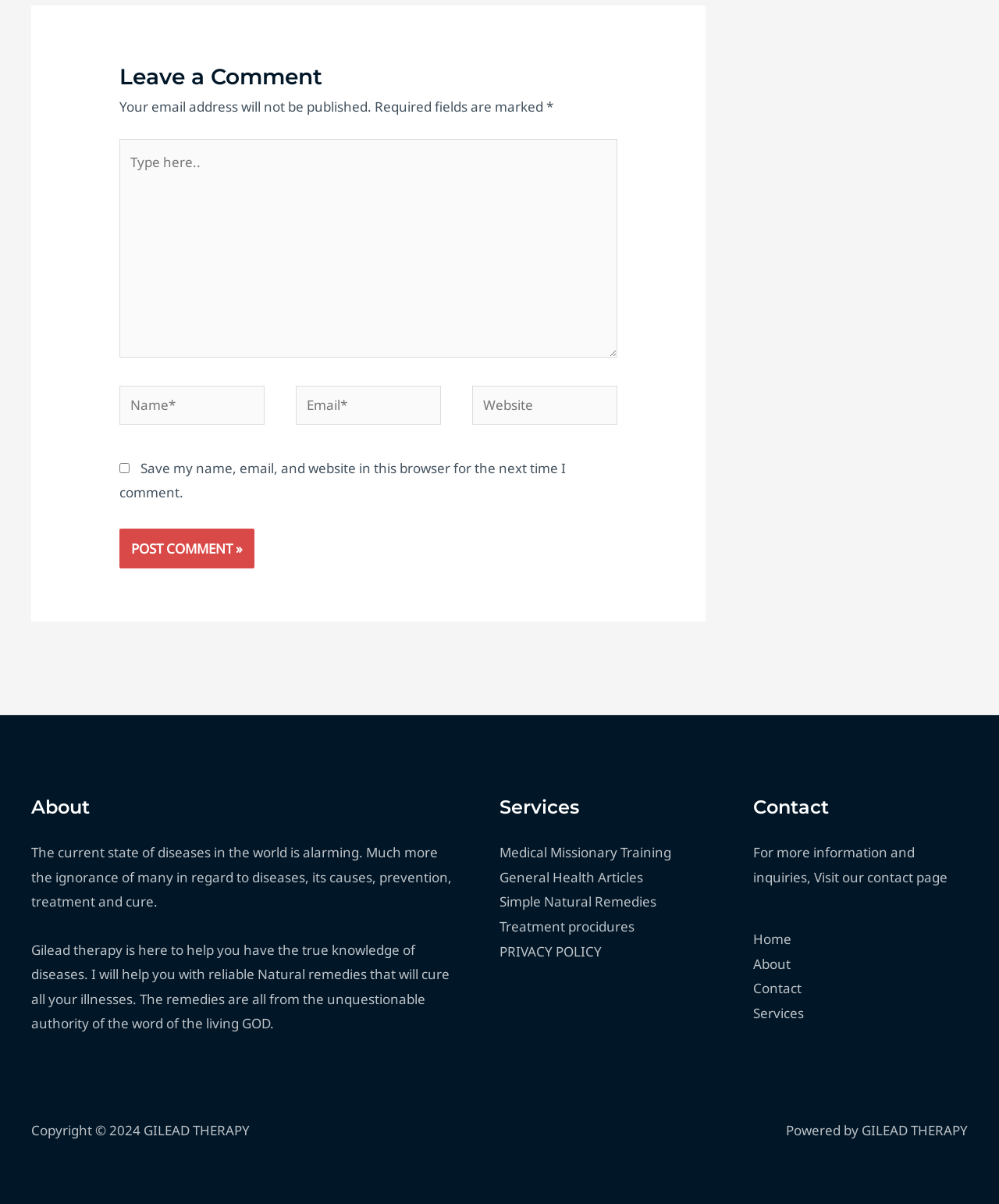Identify the bounding box coordinates of the HTML element based on this description: "All Our FAQ".

None